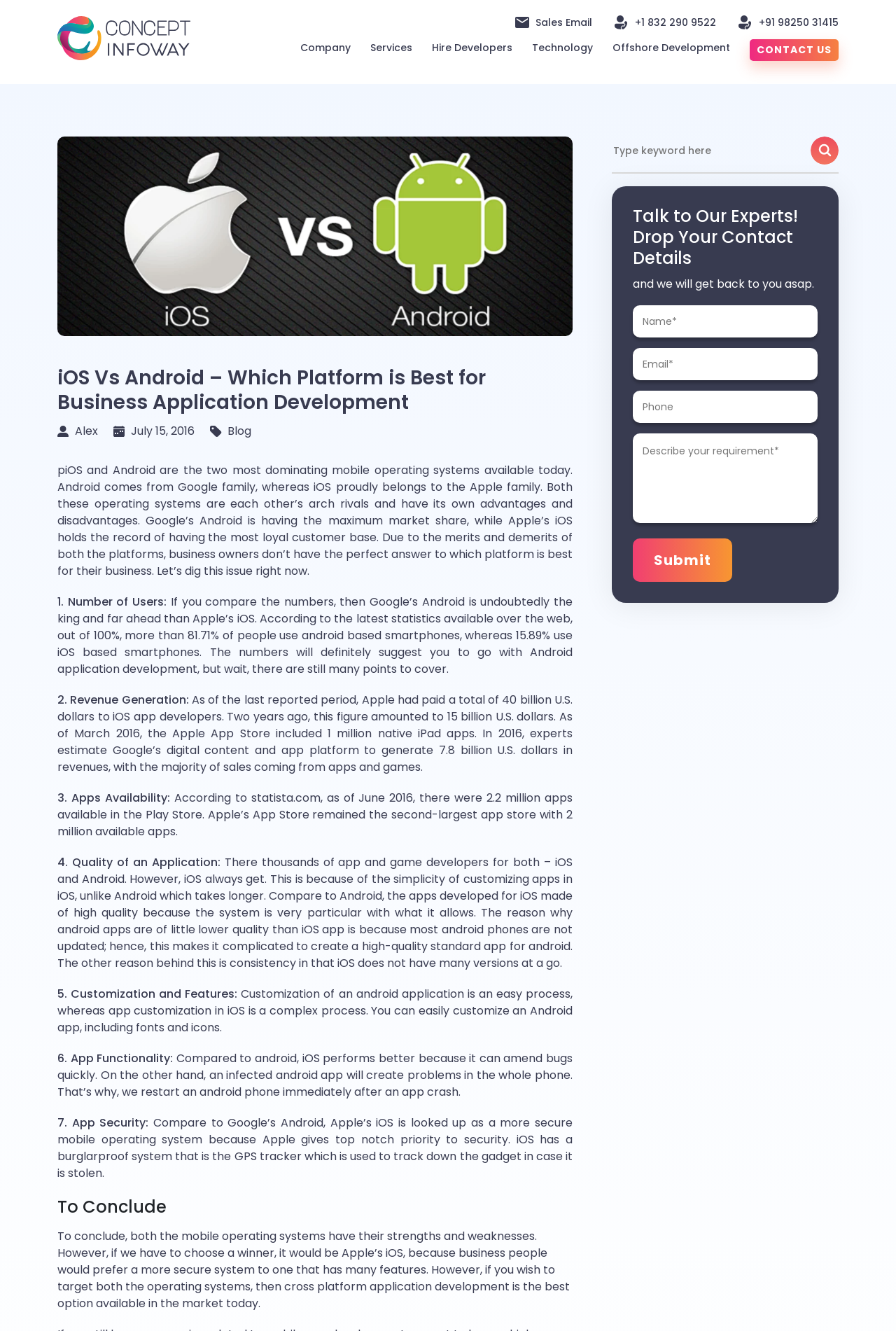Determine the bounding box coordinates for the area that needs to be clicked to fulfill this task: "View the Site Map". The coordinates must be given as four float numbers between 0 and 1, i.e., [left, top, right, bottom].

None